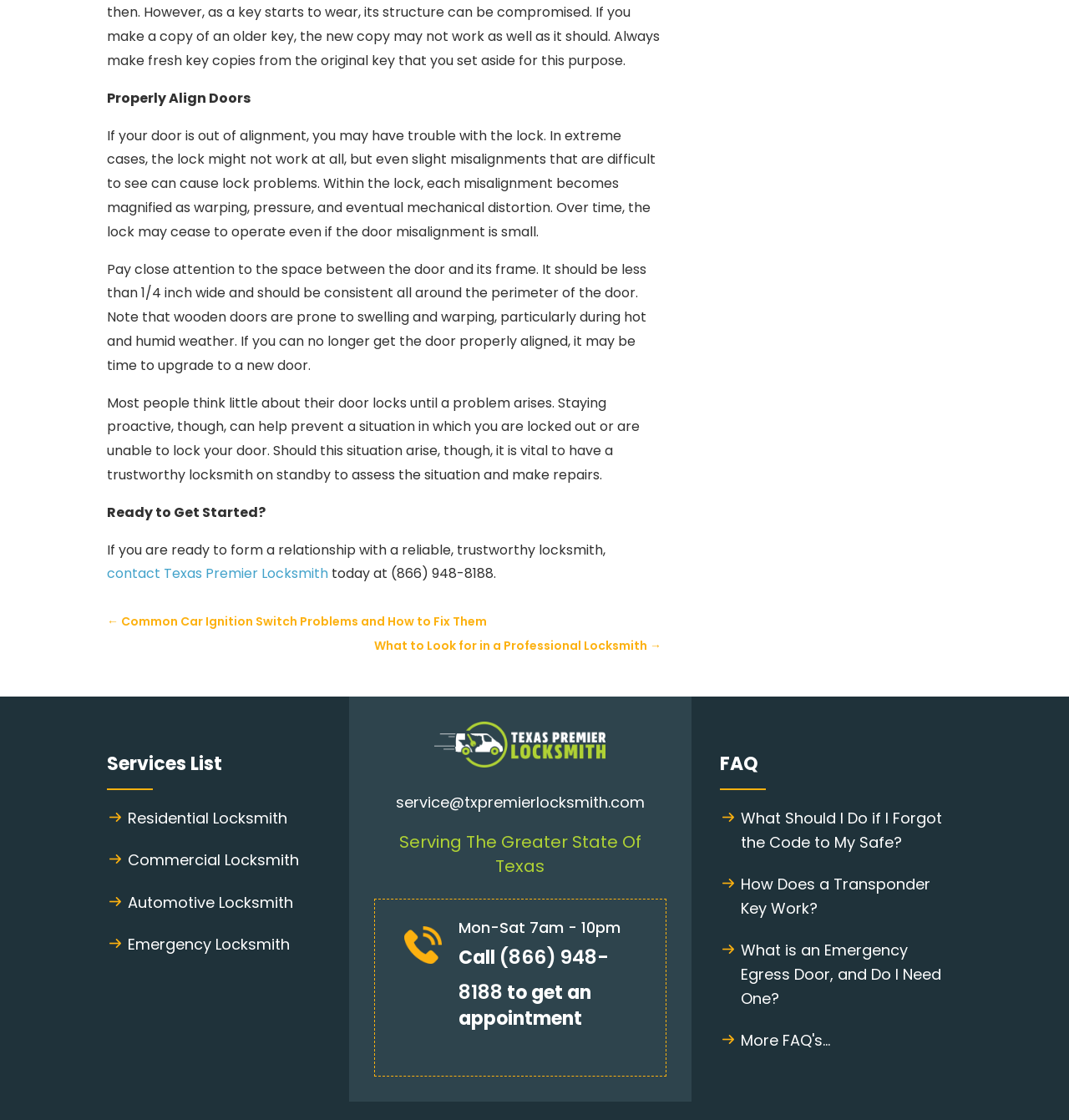Can you find the bounding box coordinates for the element to click on to achieve the instruction: "Click 'contact Texas Premier Locksmith'"?

[0.1, 0.504, 0.307, 0.521]